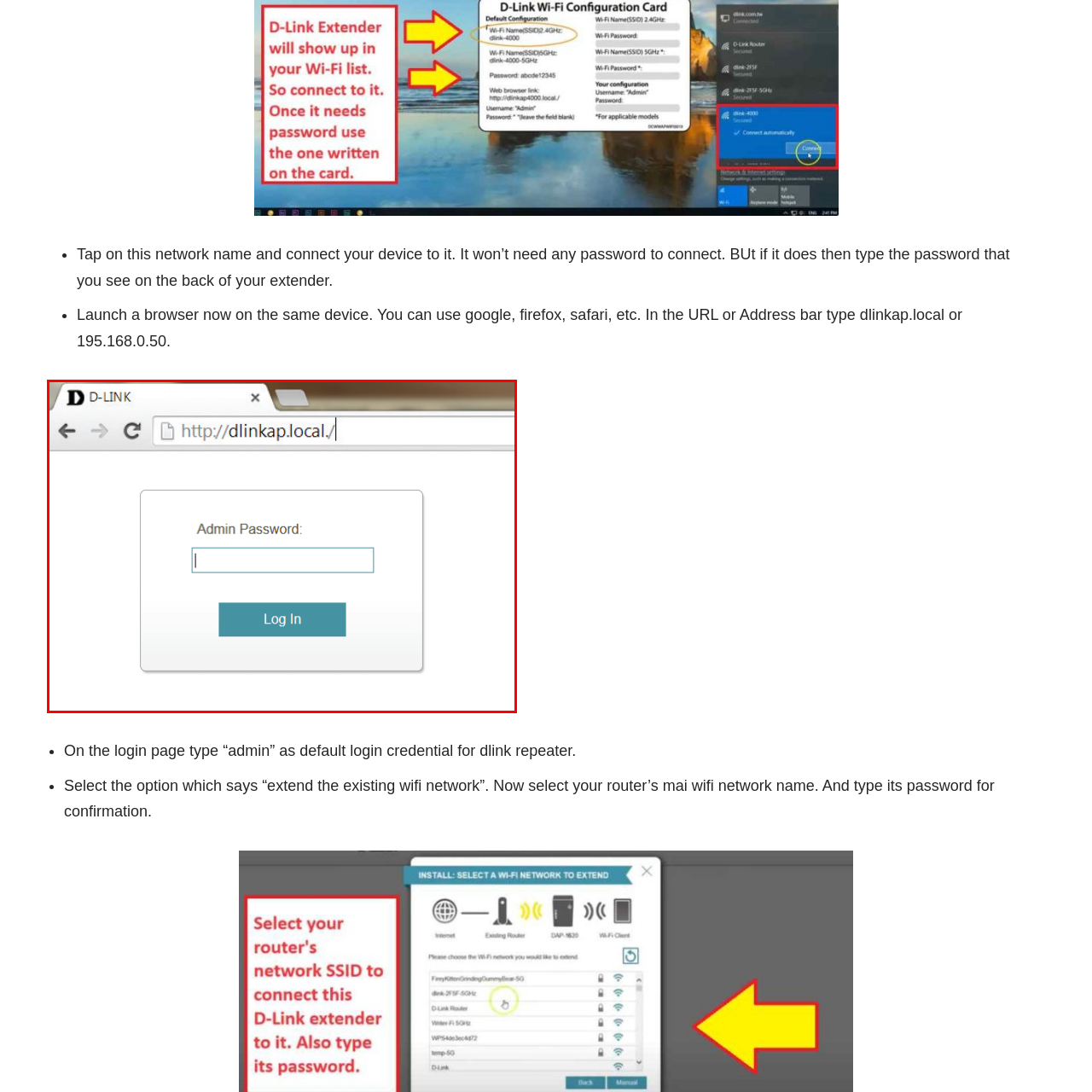What is the purpose of the dialog box?
Check the image encapsulated by the red bounding box and answer the question comprehensively.

The dialog box prompts the user to enter the 'Admin Password' to proceed with the setup process, which is part of connecting a device to the extender.